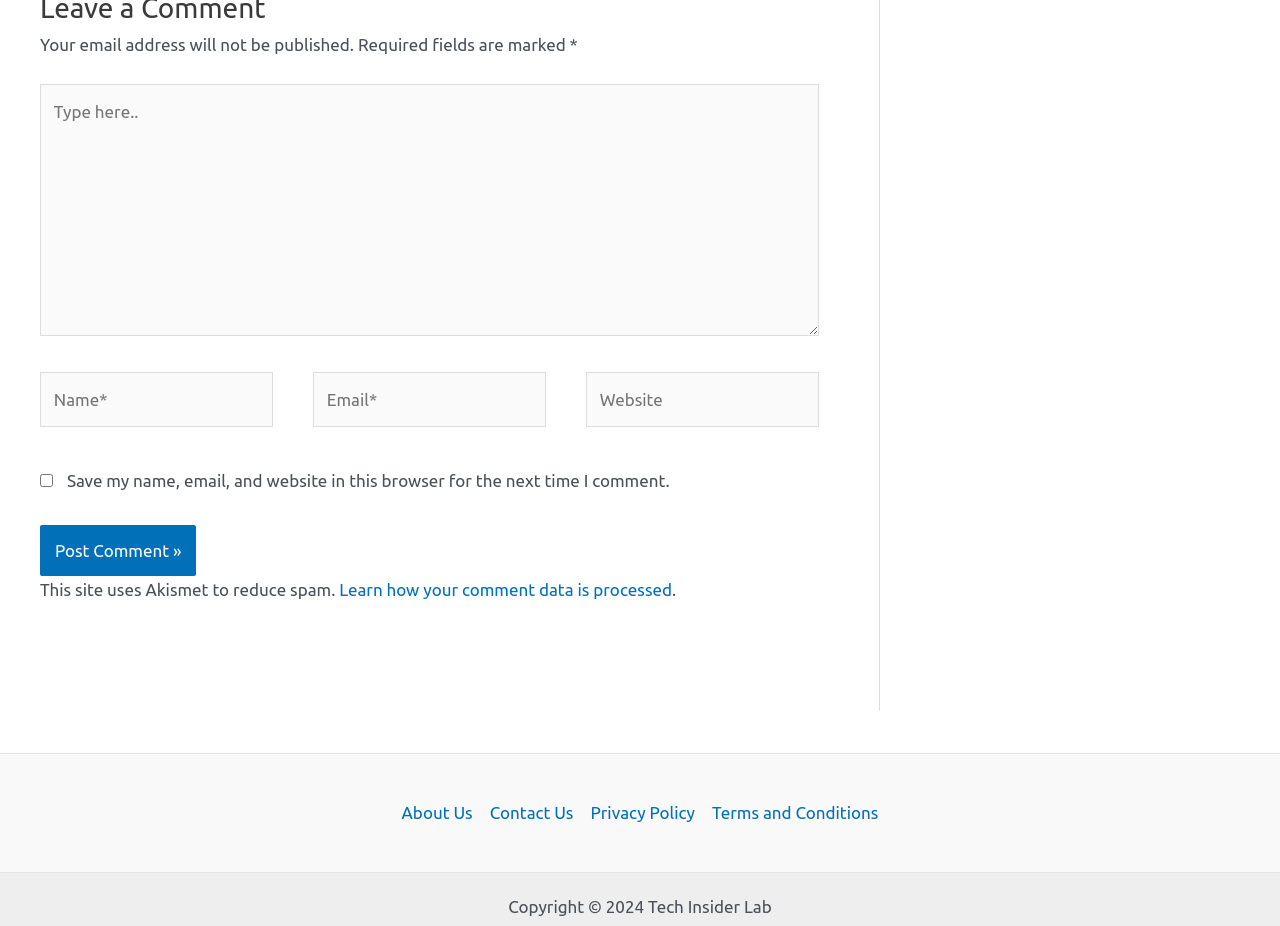Identify the bounding box coordinates for the region of the element that should be clicked to carry out the instruction: "Enter your name". The bounding box coordinates should be four float numbers between 0 and 1, i.e., [left, top, right, bottom].

[0.031, 0.402, 0.213, 0.462]